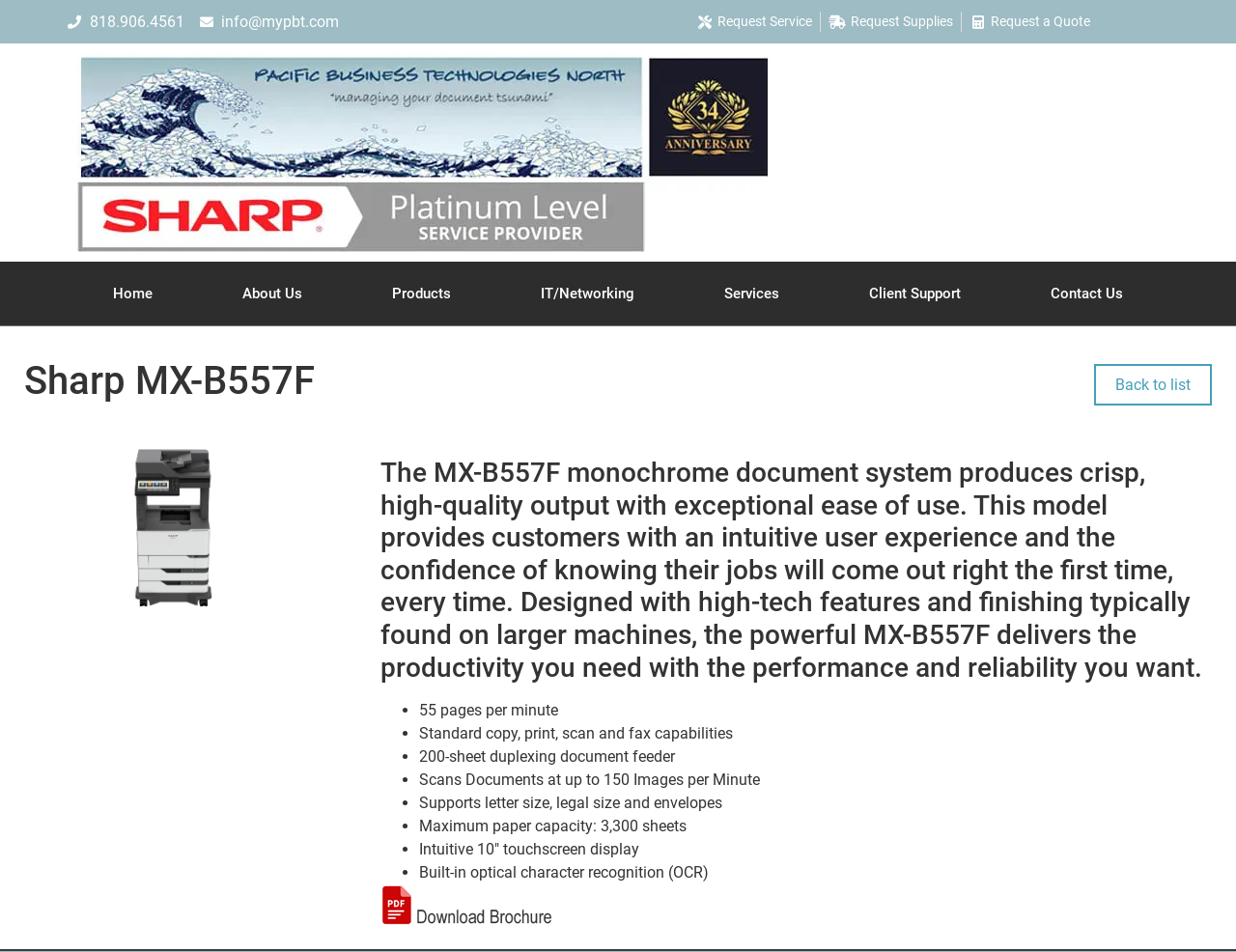Kindly determine the bounding box coordinates of the area that needs to be clicked to fulfill this instruction: "Call the phone number".

[0.055, 0.011, 0.149, 0.035]